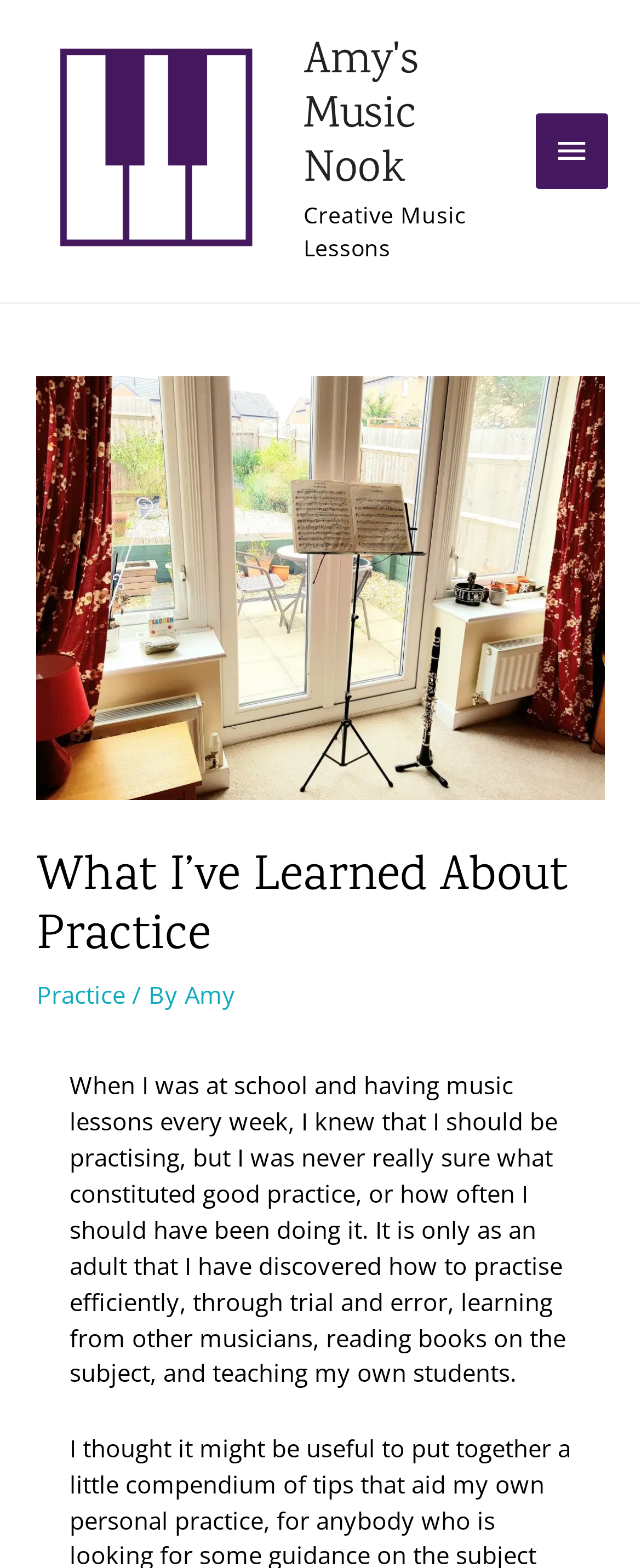Provide the bounding box coordinates for the specified HTML element described in this description: "Practice". The coordinates should be four float numbers ranging from 0 to 1, in the format [left, top, right, bottom].

[0.058, 0.623, 0.196, 0.644]